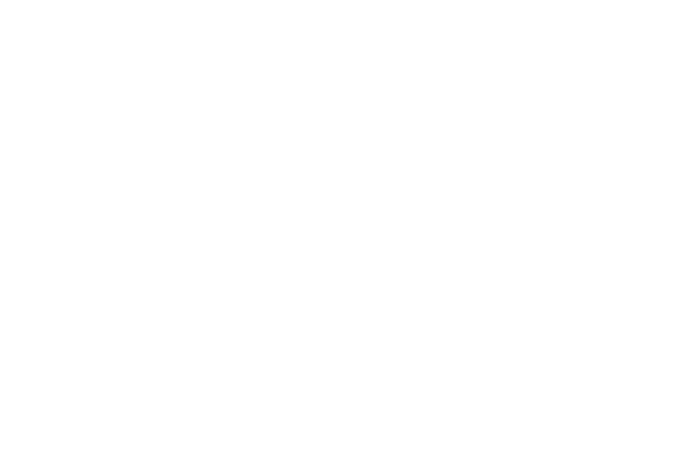Give a comprehensive caption that covers the entire image content.

The image showcases a bold and eye-catching design related to sport fishing adventures. It features the text "FISH PEDASi" prominently, emphasizing this as a key destination for exhilarating fishing experiences. The design likely conveys the excitement and variety of fish species available in the Eastern Pacific, highlighting the thrill of catching notable species like Roosterfish, Cubera Snapper, and Amberjack. The aesthetic enhances the appeal of sport fishing, inviting enthusiasts of all levels to explore the vibrant fishing opportunities offered by FISH PEDASi, whether aboard a custom-designed boat or from the shore. This visual representation captures the essence of an adventurous fishing tour, promising dynamic experiences in breathtaking surroundings.